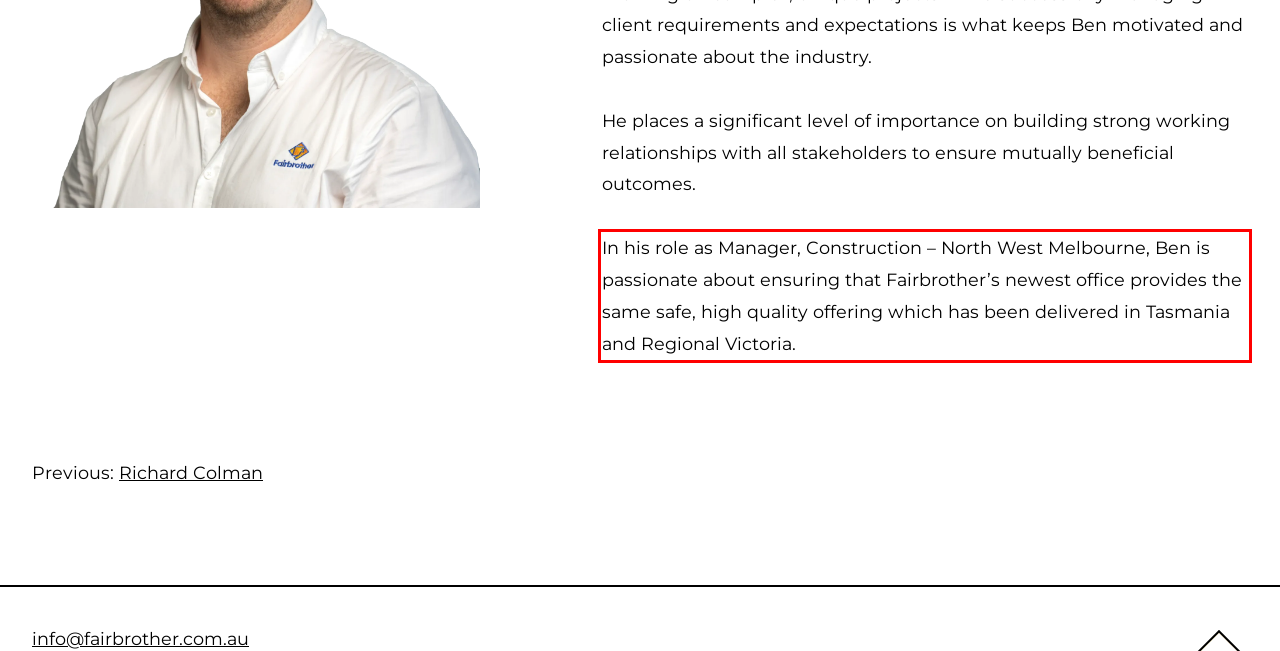Identify the red bounding box in the webpage screenshot and perform OCR to generate the text content enclosed.

In his role as Manager, Construction – North West Melbourne, Ben is passionate about ensuring that Fairbrother’s newest office provides the same safe, high quality offering which has been delivered in Tasmania and Regional Victoria.